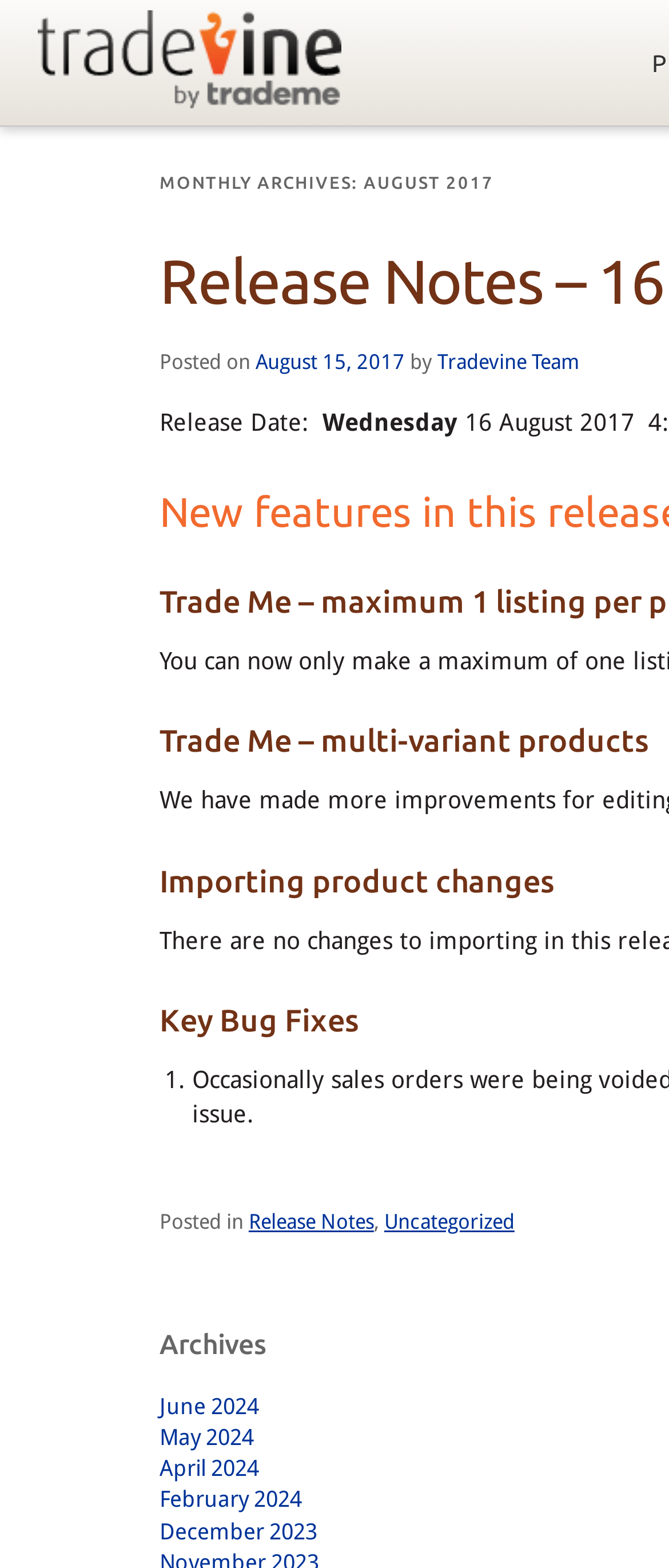Determine the coordinates of the bounding box that should be clicked to complete the instruction: "go to the Tradevine website". The coordinates should be represented by four float numbers between 0 and 1: [left, top, right, bottom].

[0.057, 0.007, 0.51, 0.07]